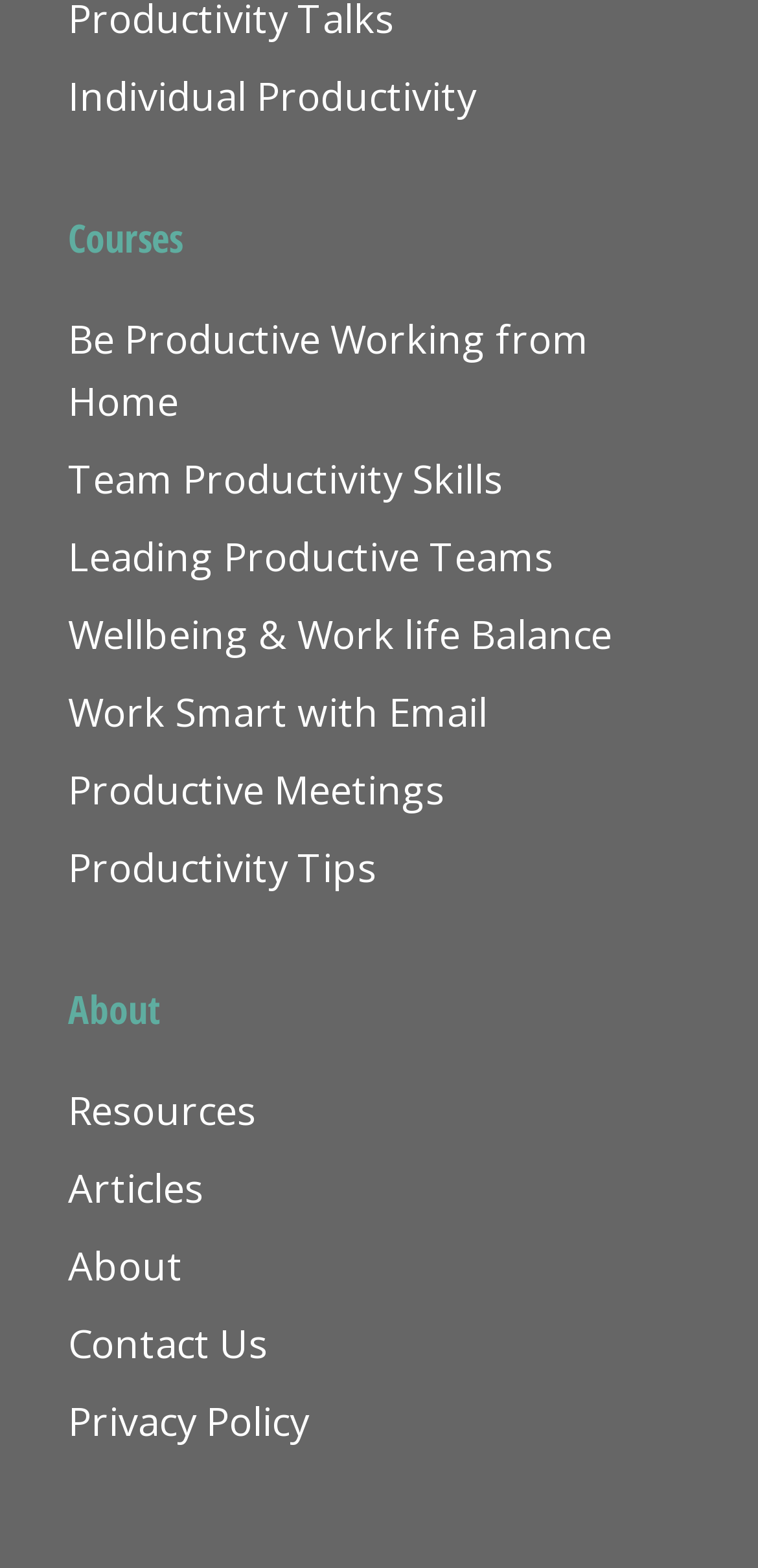Please give a short response to the question using one word or a phrase:
What is the second link under 'About'?

Articles